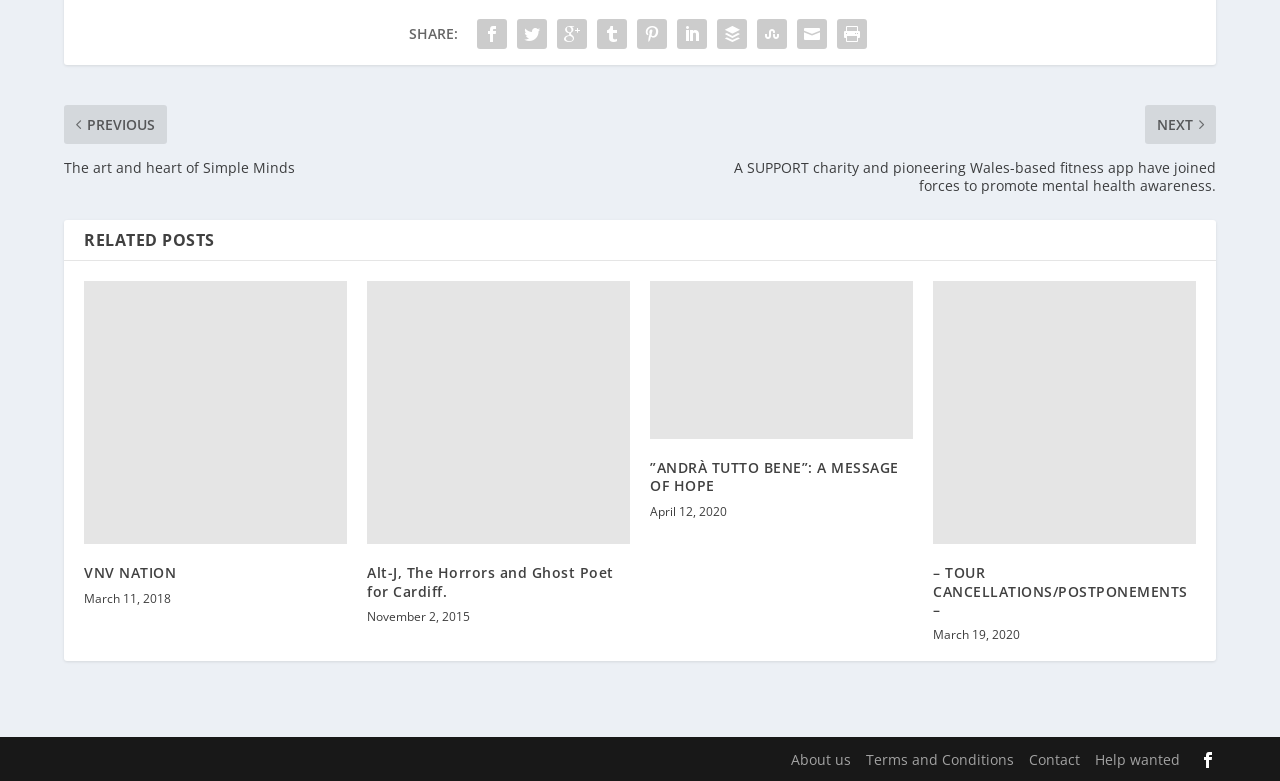Please predict the bounding box coordinates (top-left x, top-left y, bottom-right x, bottom-right y) for the UI element in the screenshot that fits the description: – TOUR CANCELLATIONS/POSTPONEMENTS –

[0.729, 0.722, 0.928, 0.793]